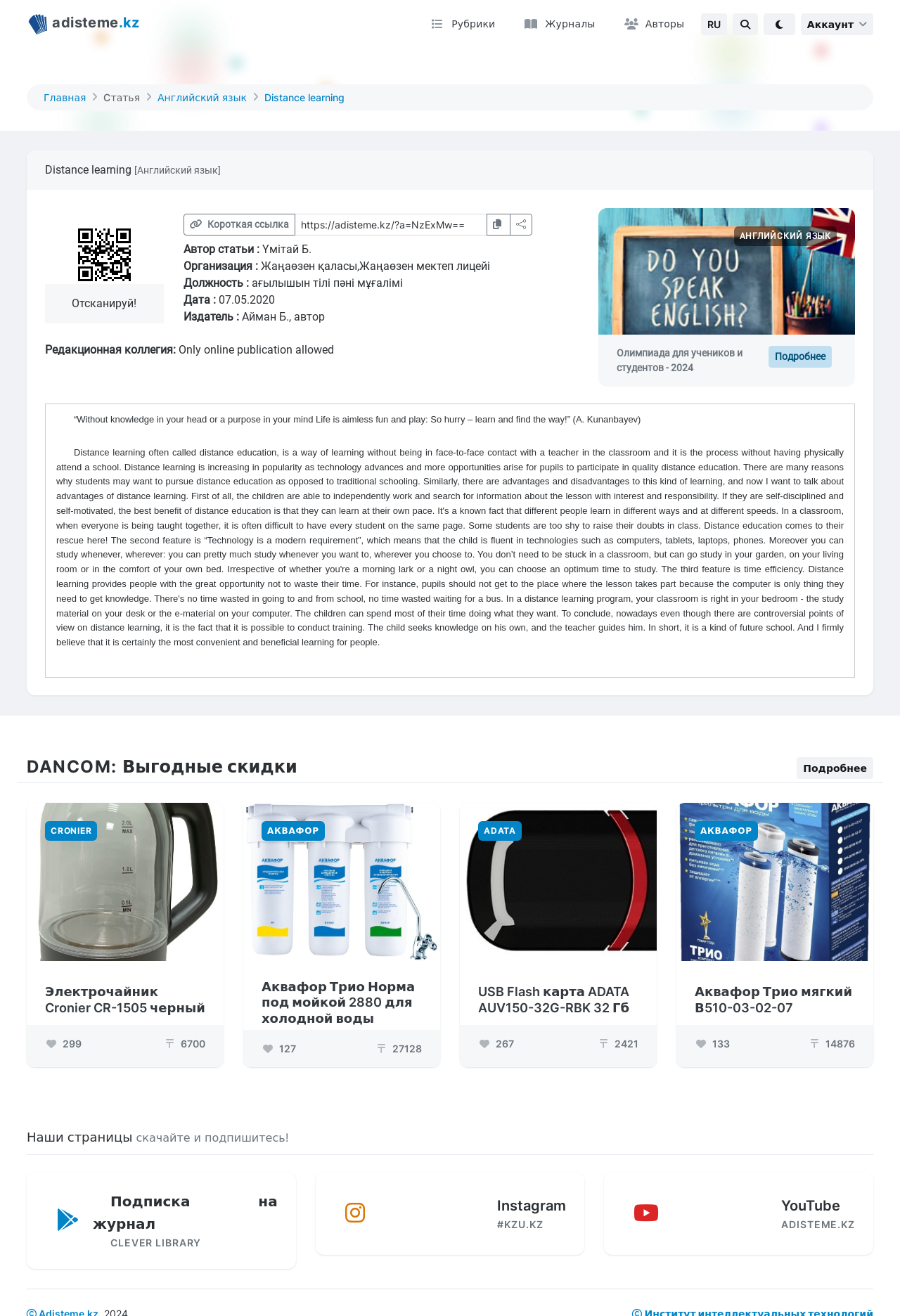Find the bounding box coordinates of the element you need to click on to perform this action: 'Click on the 'Подробнее' link'. The coordinates should be represented by four float values between 0 and 1, in the format [left, top, right, bottom].

[0.854, 0.263, 0.924, 0.279]